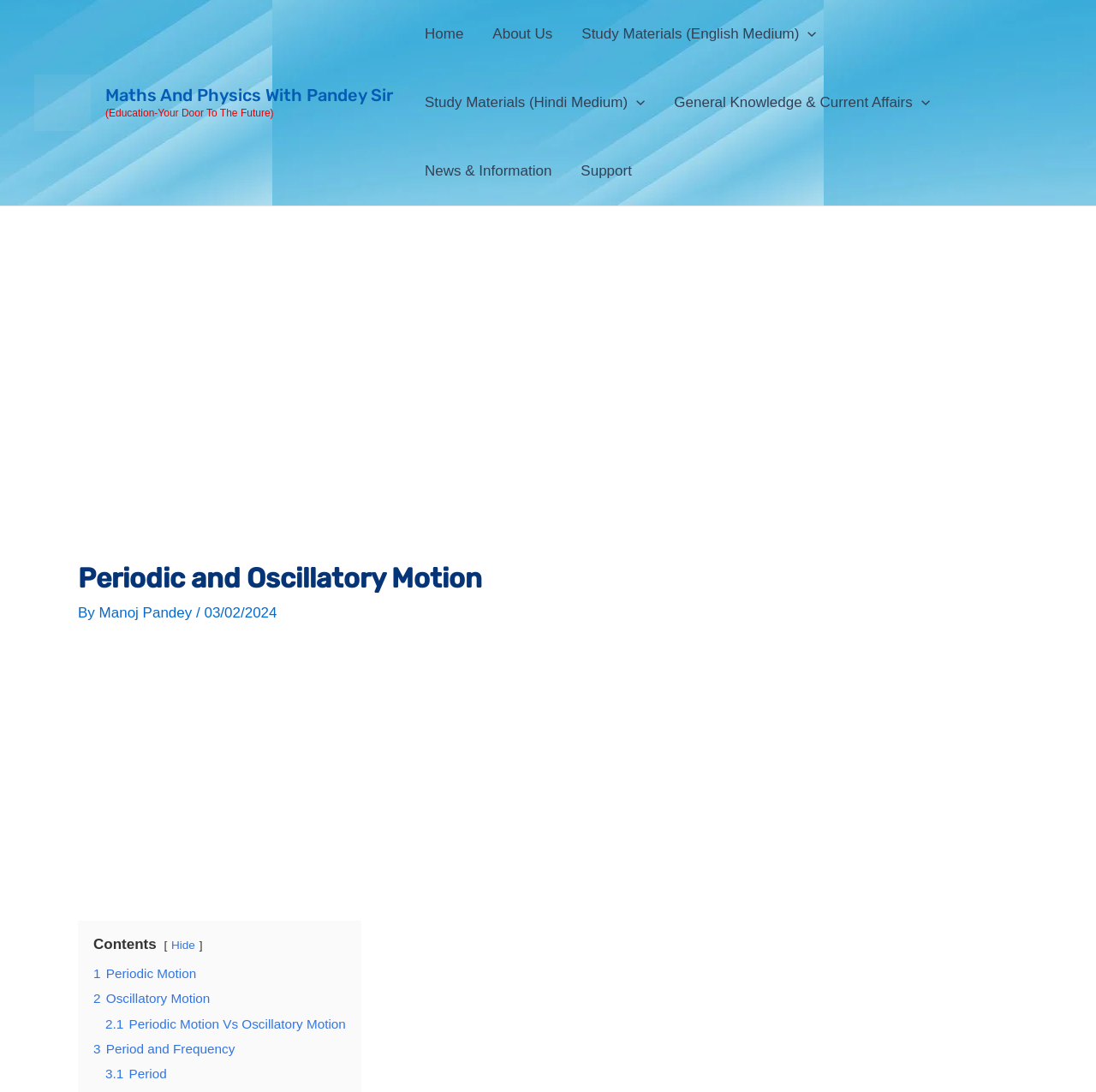Please identify the bounding box coordinates of the element's region that should be clicked to execute the following instruction: "Go to Home page". The bounding box coordinates must be four float numbers between 0 and 1, i.e., [left, top, right, bottom].

[0.374, 0.0, 0.436, 0.063]